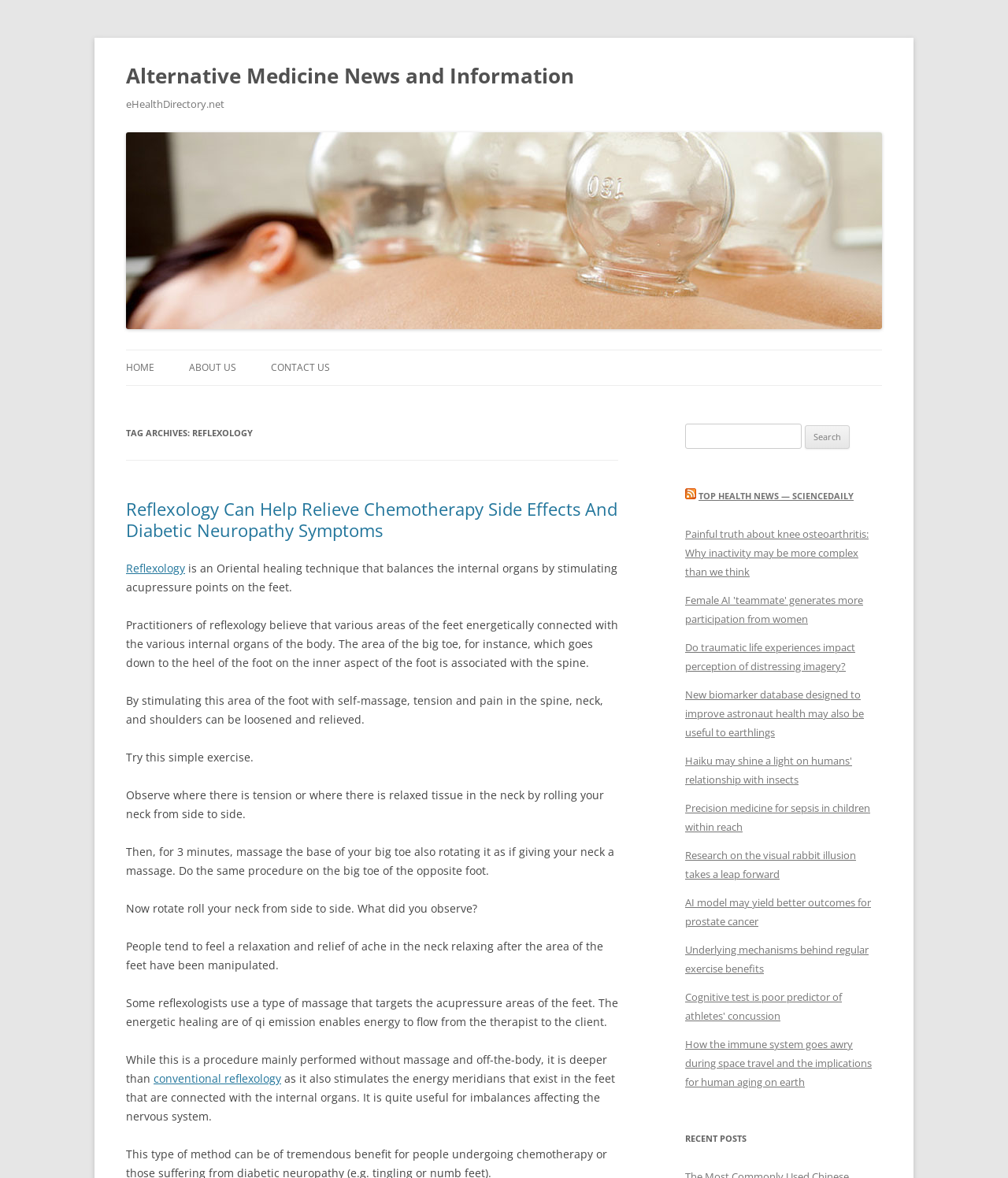What is the name of the website?
Provide a detailed answer to the question, using the image to inform your response.

The name of the website is displayed at the top of the webpage, indicating that the website is eHealthDirectory.net, which provides alternative medicine news and information.